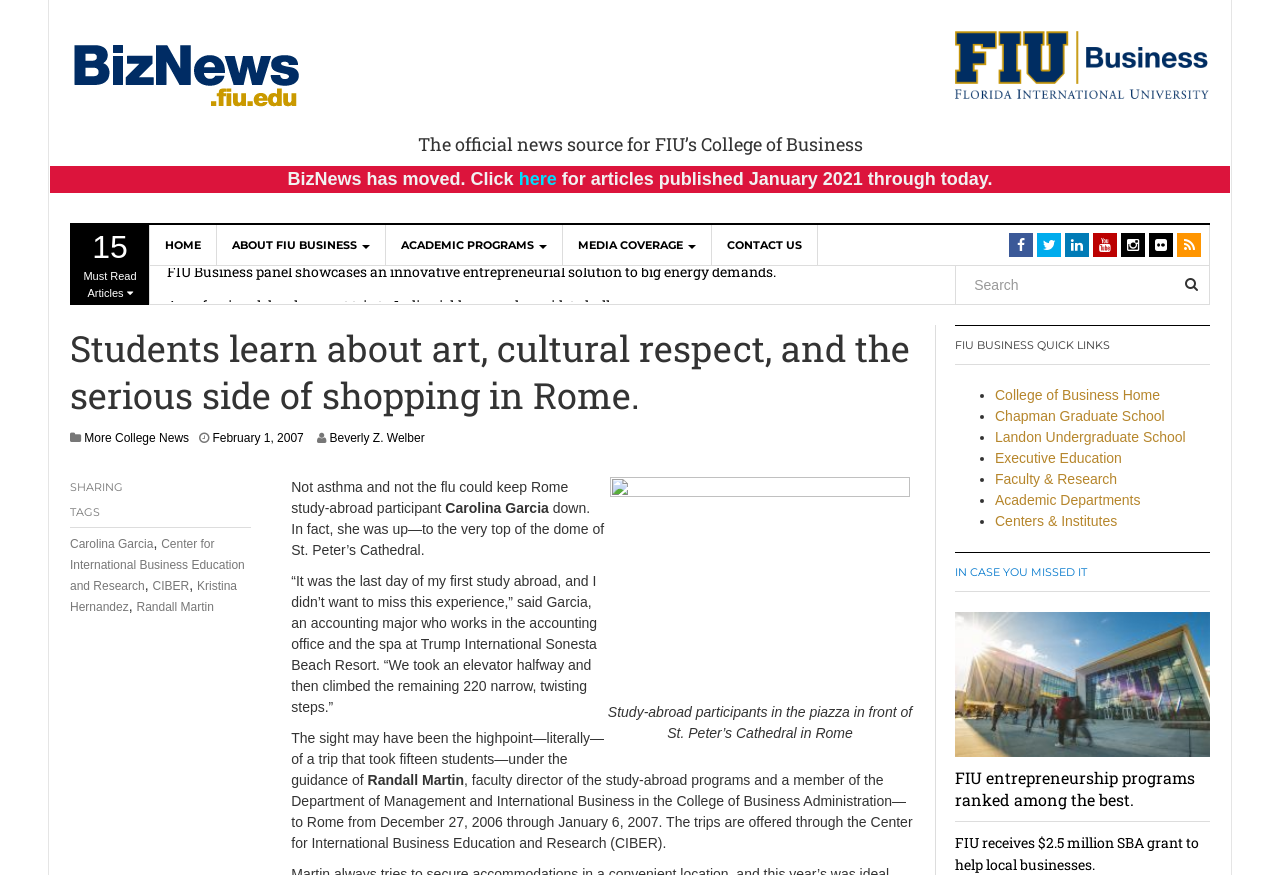Please identify the bounding box coordinates of the element's region that should be clicked to execute the following instruction: "Go to HOME page". The bounding box coordinates must be four float numbers between 0 and 1, i.e., [left, top, right, bottom].

[0.117, 0.258, 0.17, 0.303]